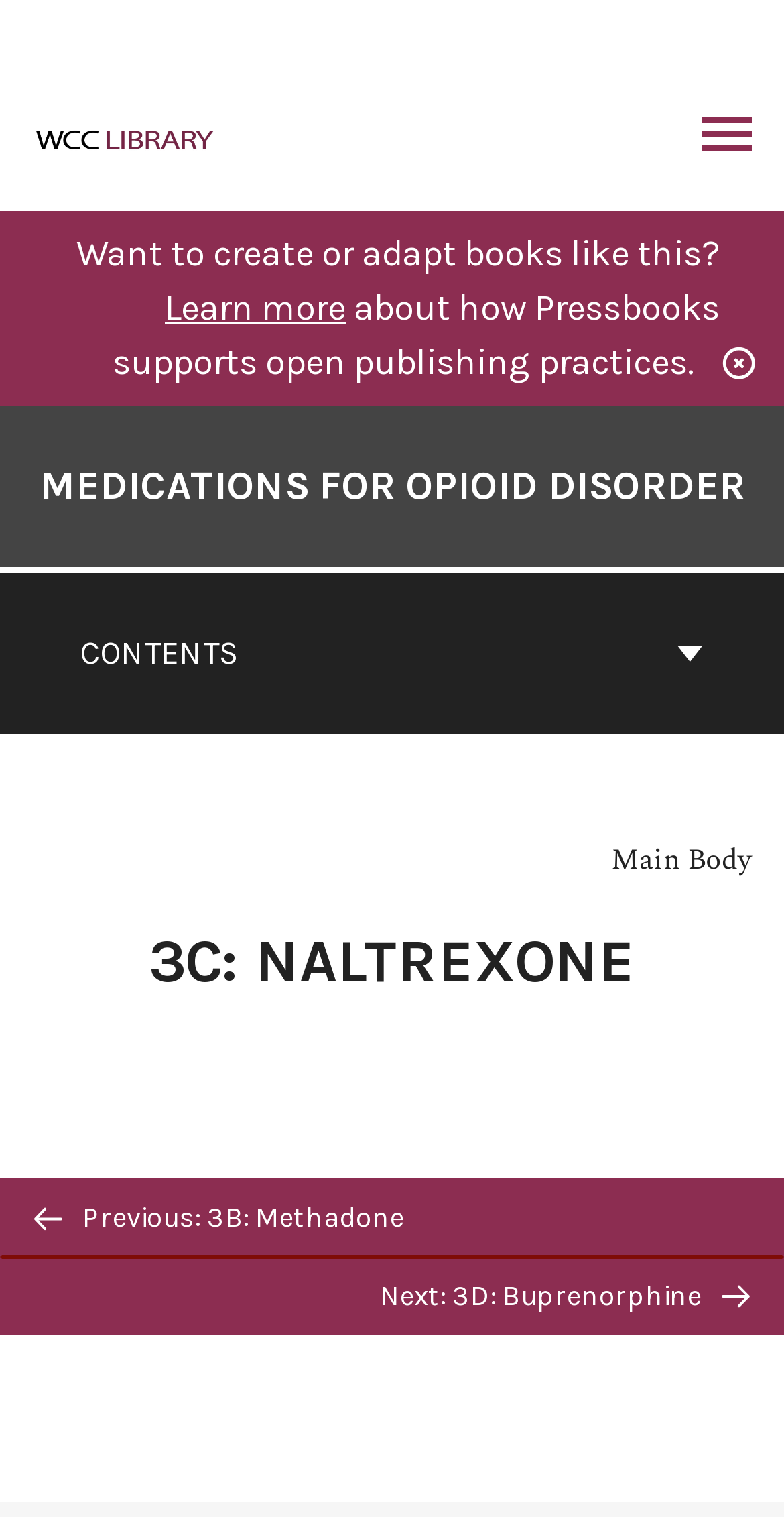Explain the webpage's layout and main content in detail.

The webpage is about medications for opioid disorder, specifically focusing on Naltrexone. At the top left, there is a logo for the Open Textbook Collection, accompanied by a link to the collection. On the top right, there is a toggle menu link. Below the logo, there is a promotional text that reads "Want to create or adapt books like this?" with a "Learn more" link next to it. The text also mentions how Pressbooks supports open publishing practices.

The main navigation menu is located at the top center of the page, with a "CONTENTS" button that can be expanded. Below the navigation menu, there is a heading that links to the cover page of the book "Medications for Opioid Disorder". The cover page title is "MEDICATIONS FOR OPIOID DISORDER".

The main content of the page is divided into two sections. On the left, there is a heading "3C: NALTREXONE" followed by the main body of the text. On the right, there is a navigation menu for previous and next pages, with links to "3B: Methadone" and "3D: Buprenorphine" respectively. Each link has a corresponding arrow icon. There is also a "BACK TO TOP" button with an upward arrow icon.